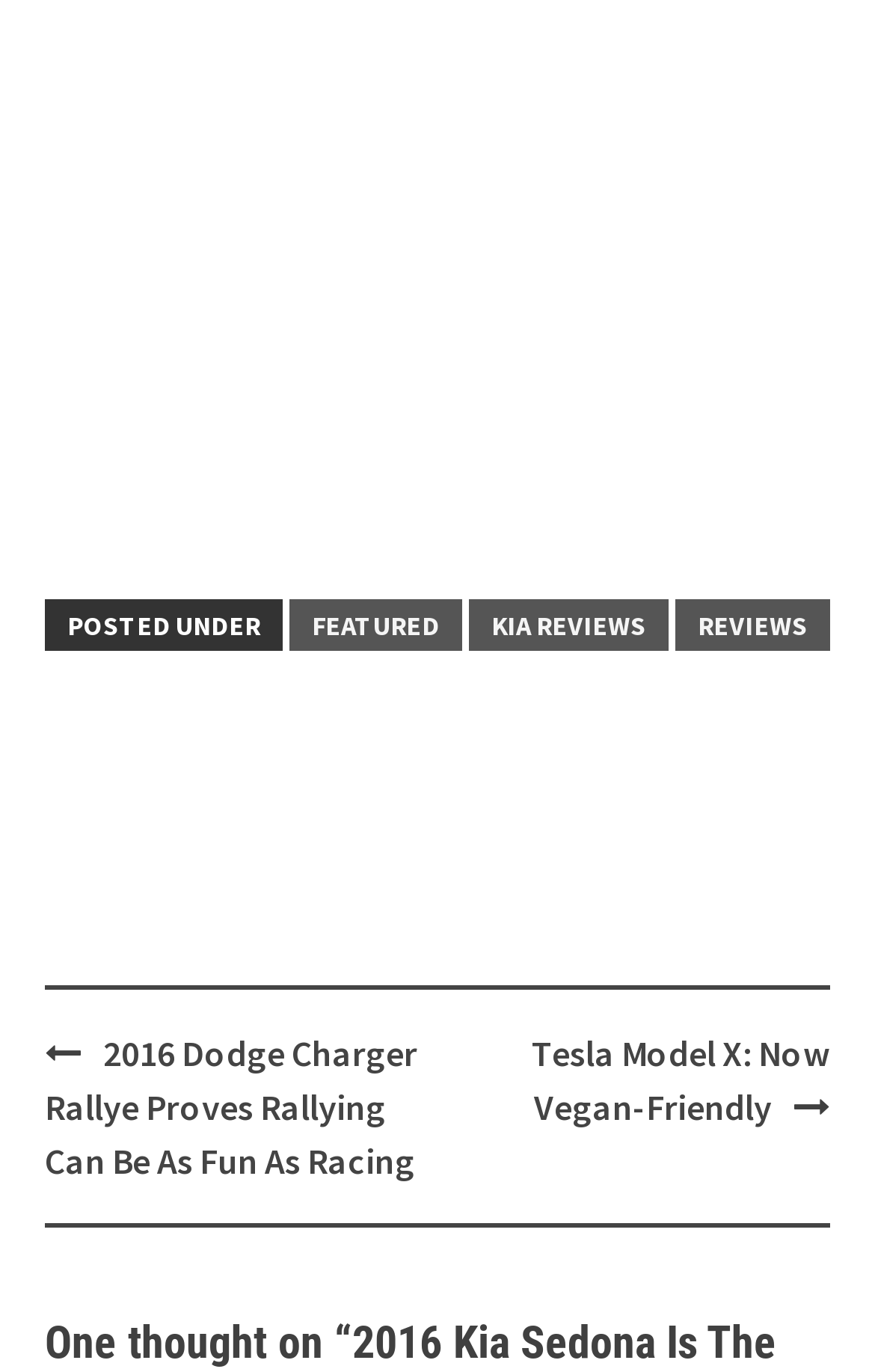Locate the bounding box coordinates for the element described below: "Kia Reviews". The coordinates must be four float values between 0 and 1, formatted as [left, top, right, bottom].

[0.536, 0.437, 0.764, 0.474]